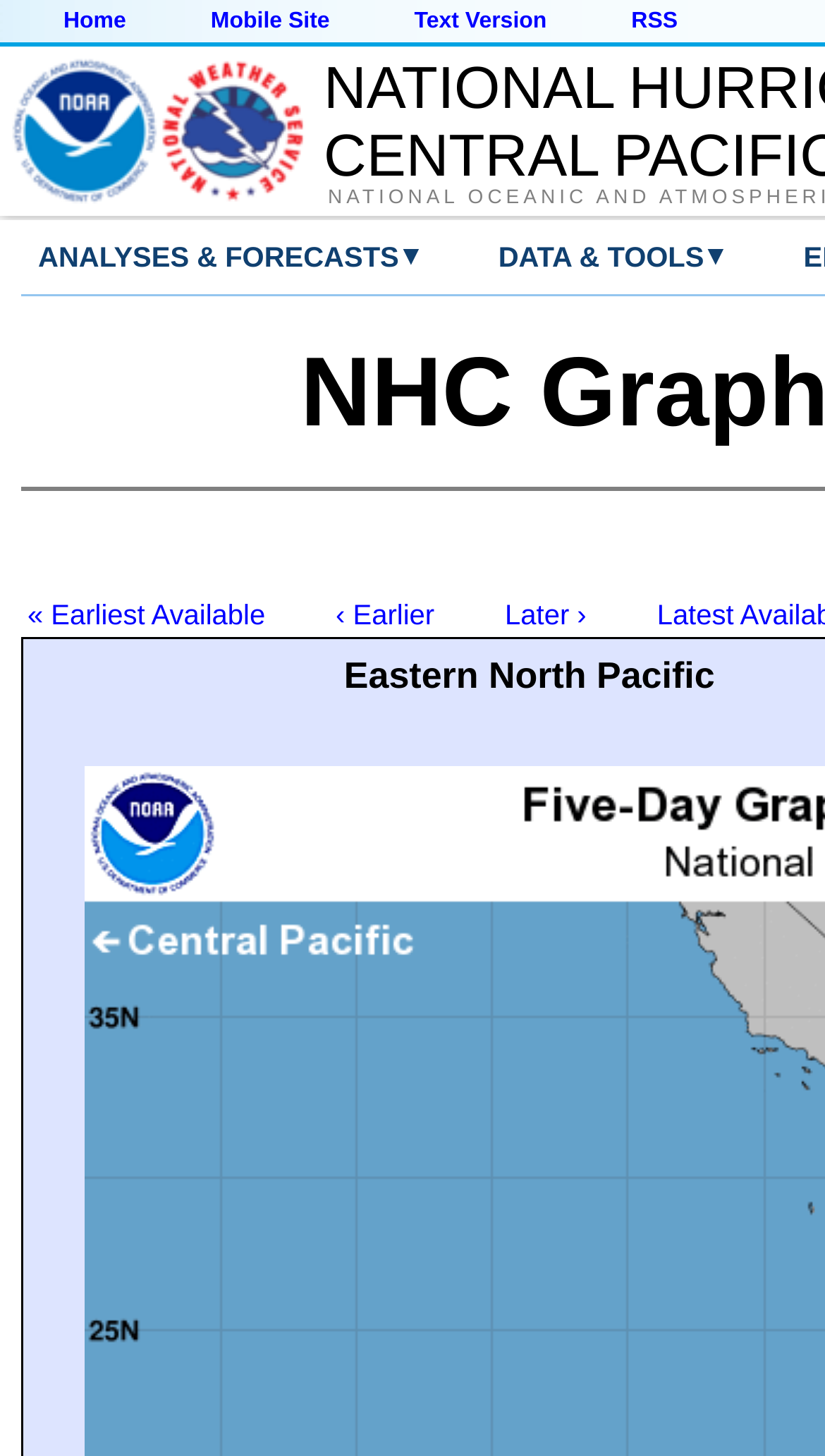What is the second item in the top navigation bar?
Use the information from the image to give a detailed answer to the question.

I looked at the top navigation bar and found the links in order. The second item is 'Mobile Site'.